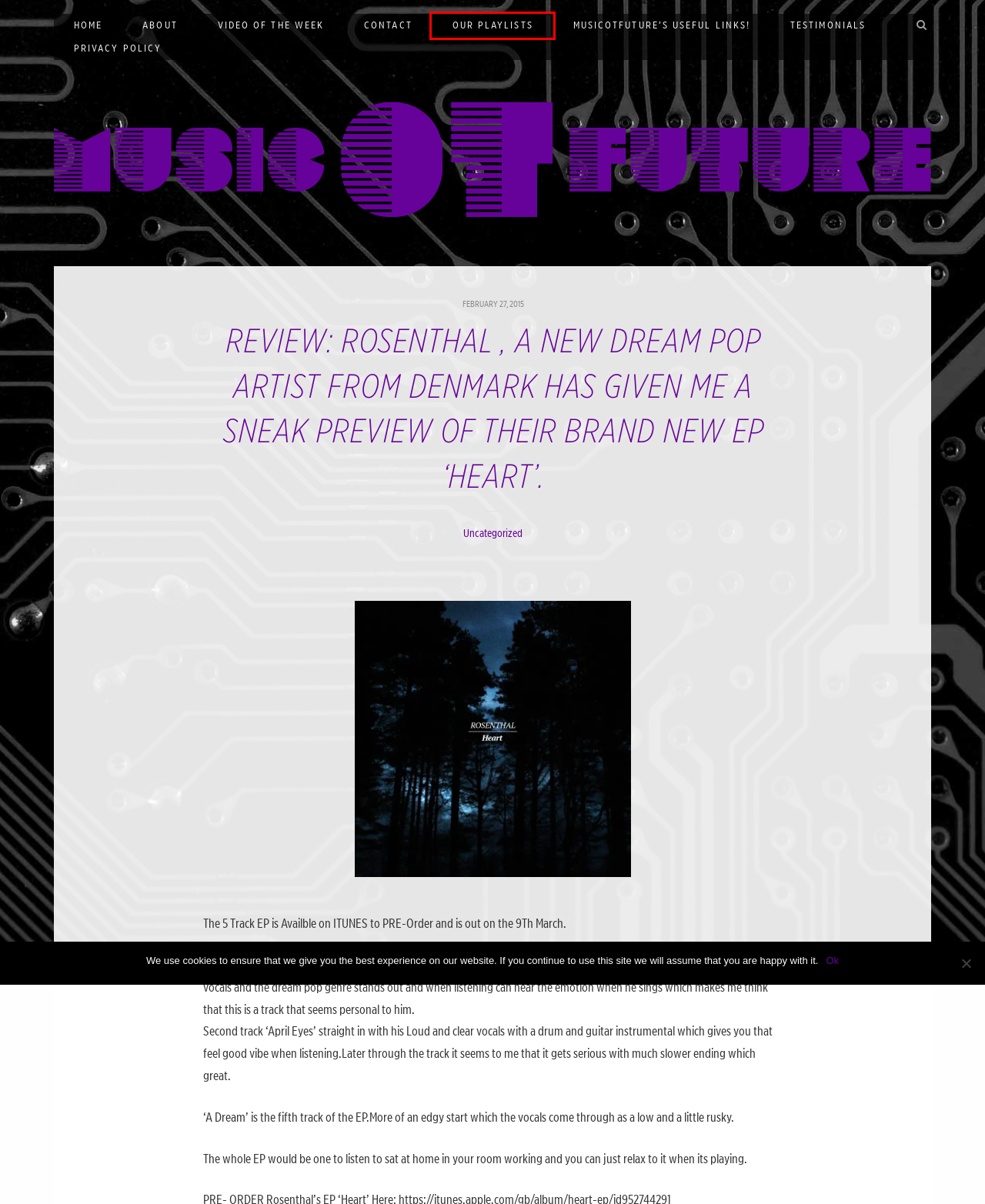You are provided a screenshot of a webpage featuring a red bounding box around a UI element. Choose the webpage description that most accurately represents the new webpage after clicking the element within the red bounding box. Here are the candidates:
A. Video Of The Week – MusicOTFuture
B. TESTIMONIALS – MusicOTFuture
C. MusicOTFuture’s  Useful Links! – MusicOTFuture
D. Uncategorized – MusicOTFuture
E. MusicOTFuture
F. Contact – MusicOTFuture
G. OUR PLAYLISTS – MusicOTFuture
H. Privacy Policy – MusicOTFuture

G